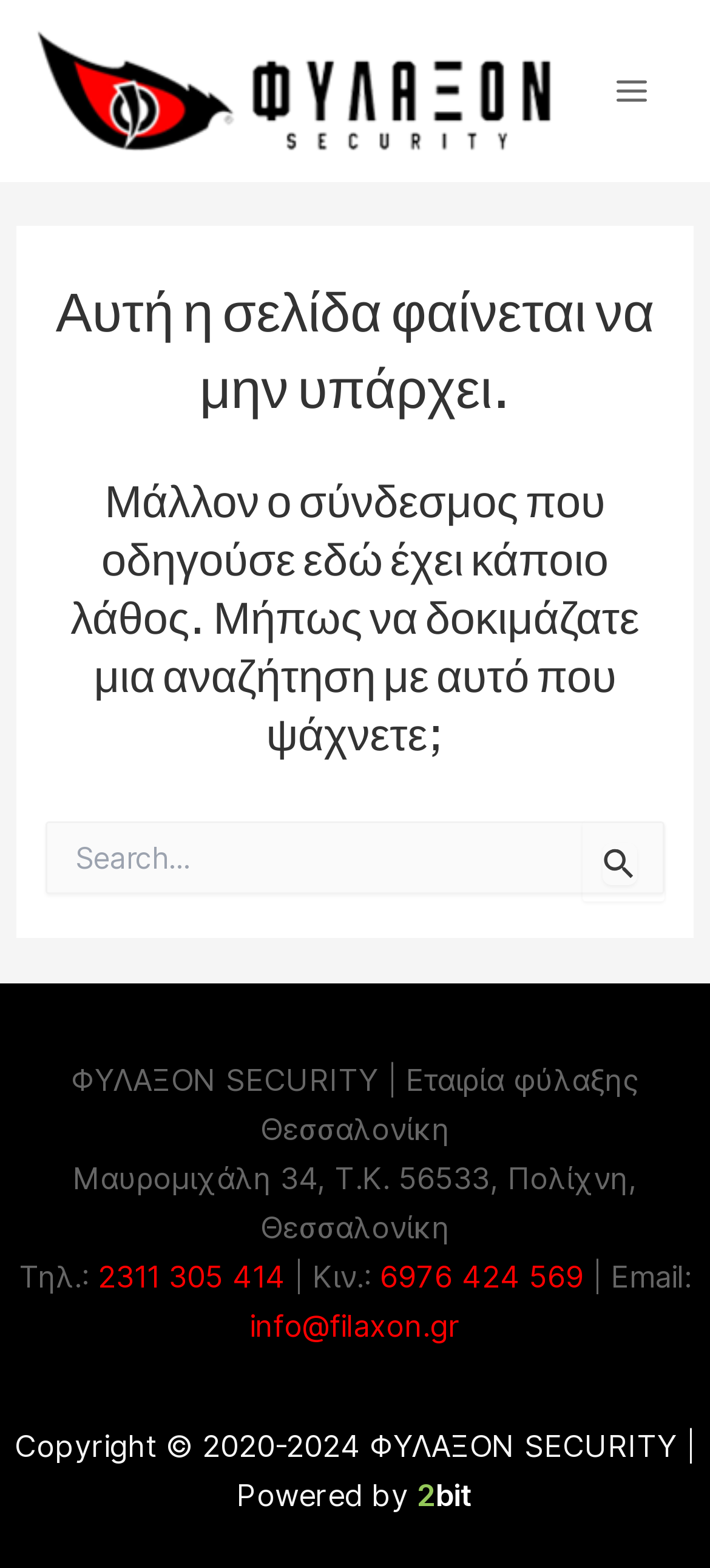Determine the bounding box coordinates of the section I need to click to execute the following instruction: "Visit 2bit website". Provide the coordinates as four float numbers between 0 and 1, i.e., [left, top, right, bottom].

[0.587, 0.942, 0.667, 0.965]